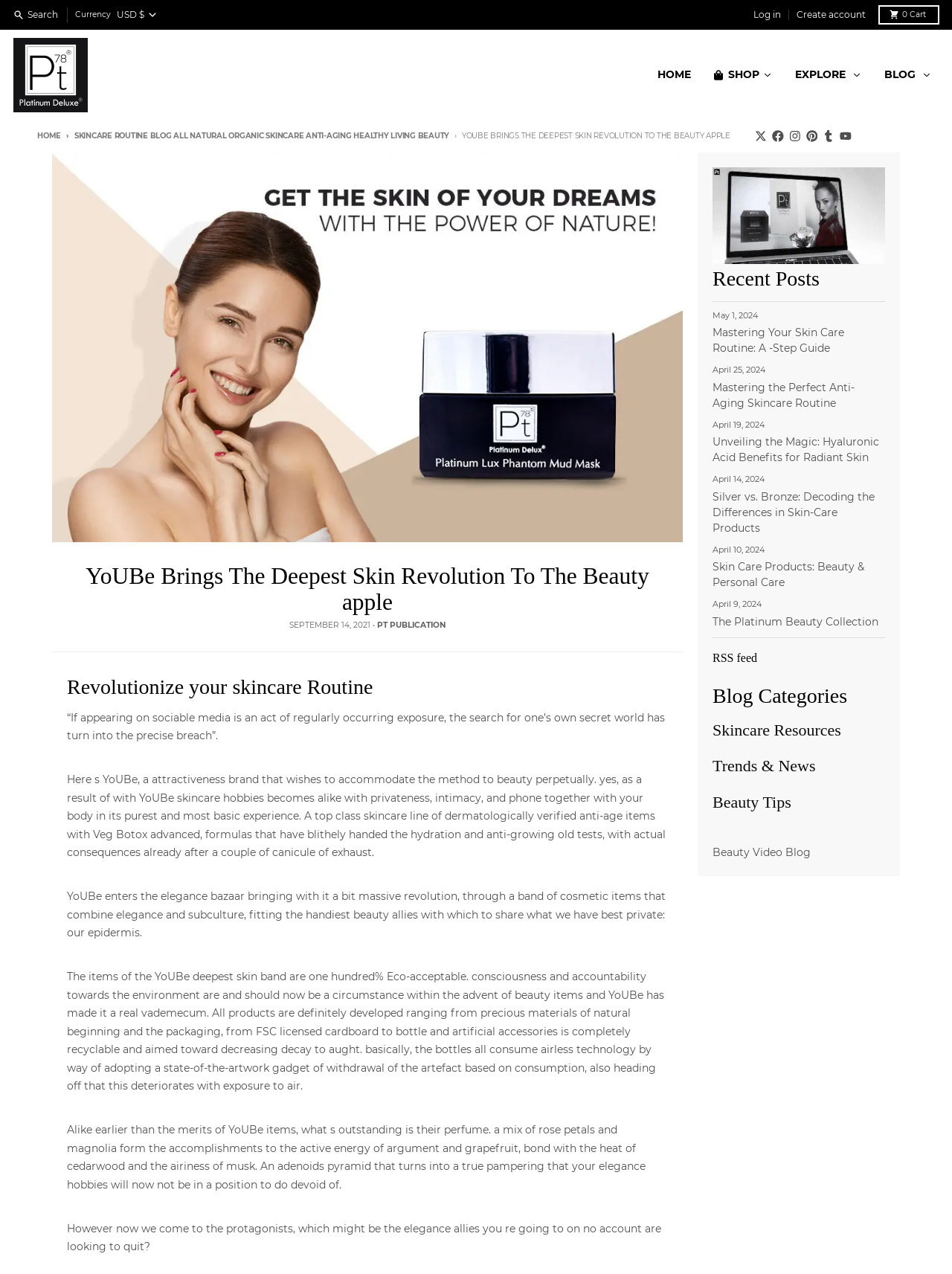Point out the bounding box coordinates of the section to click in order to follow this instruction: "Go to the About page".

None